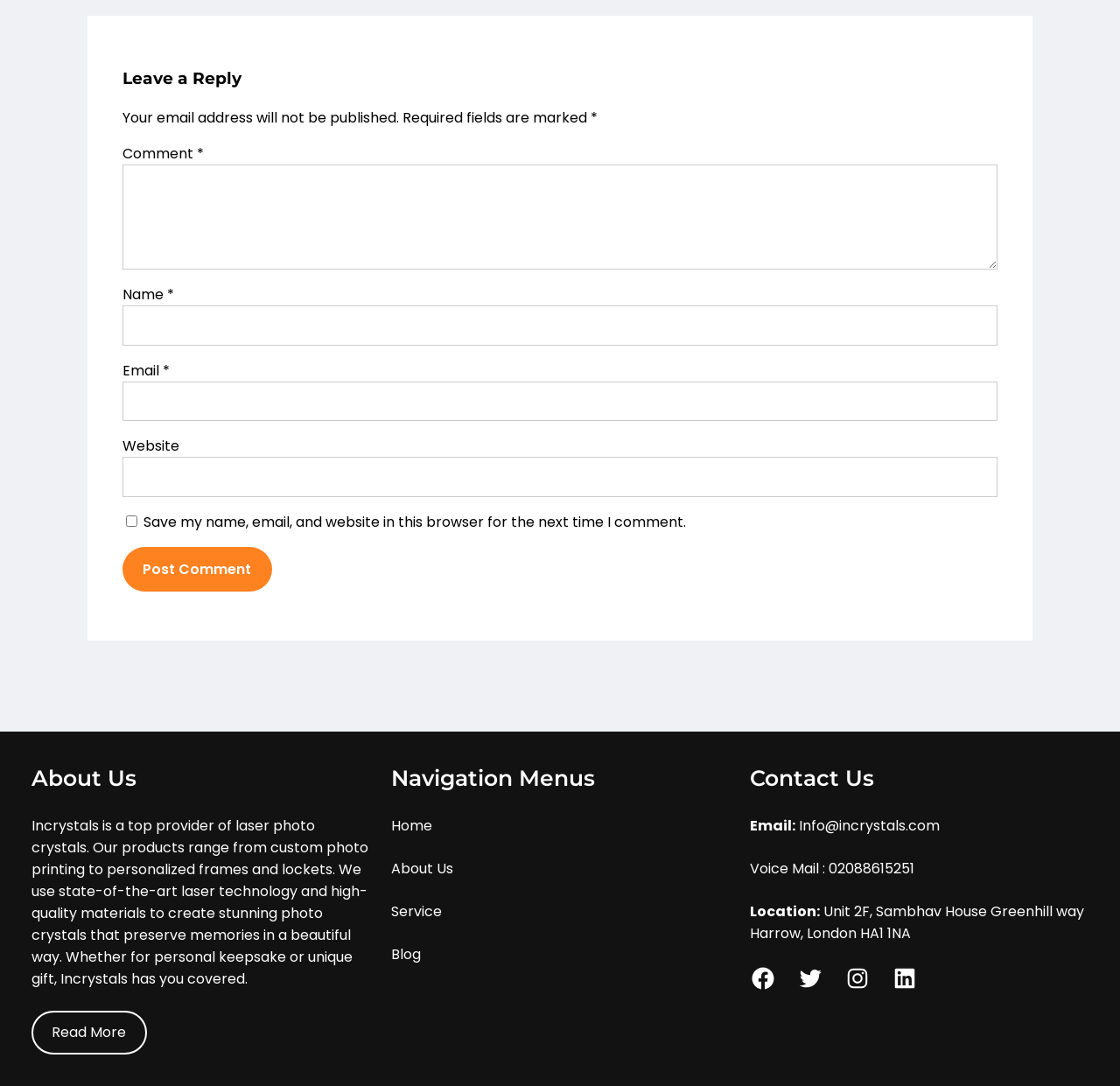What is the location of Incrystals? Analyze the screenshot and reply with just one word or a short phrase.

Harrow, London